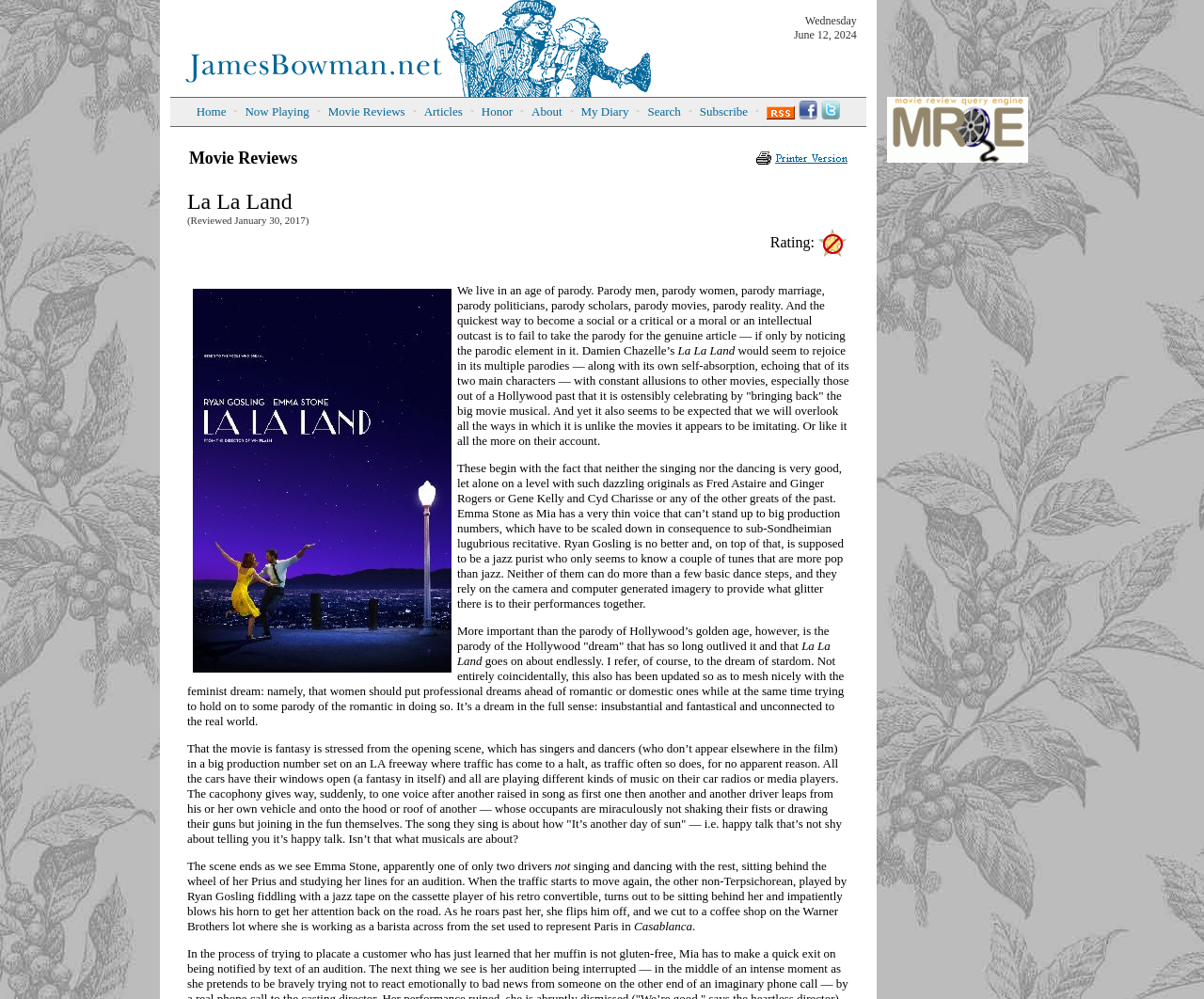What is the link to get James Bowman's RSS Feed? Examine the screenshot and reply using just one word or a brief phrase.

Get James Bowman's RSS Feed